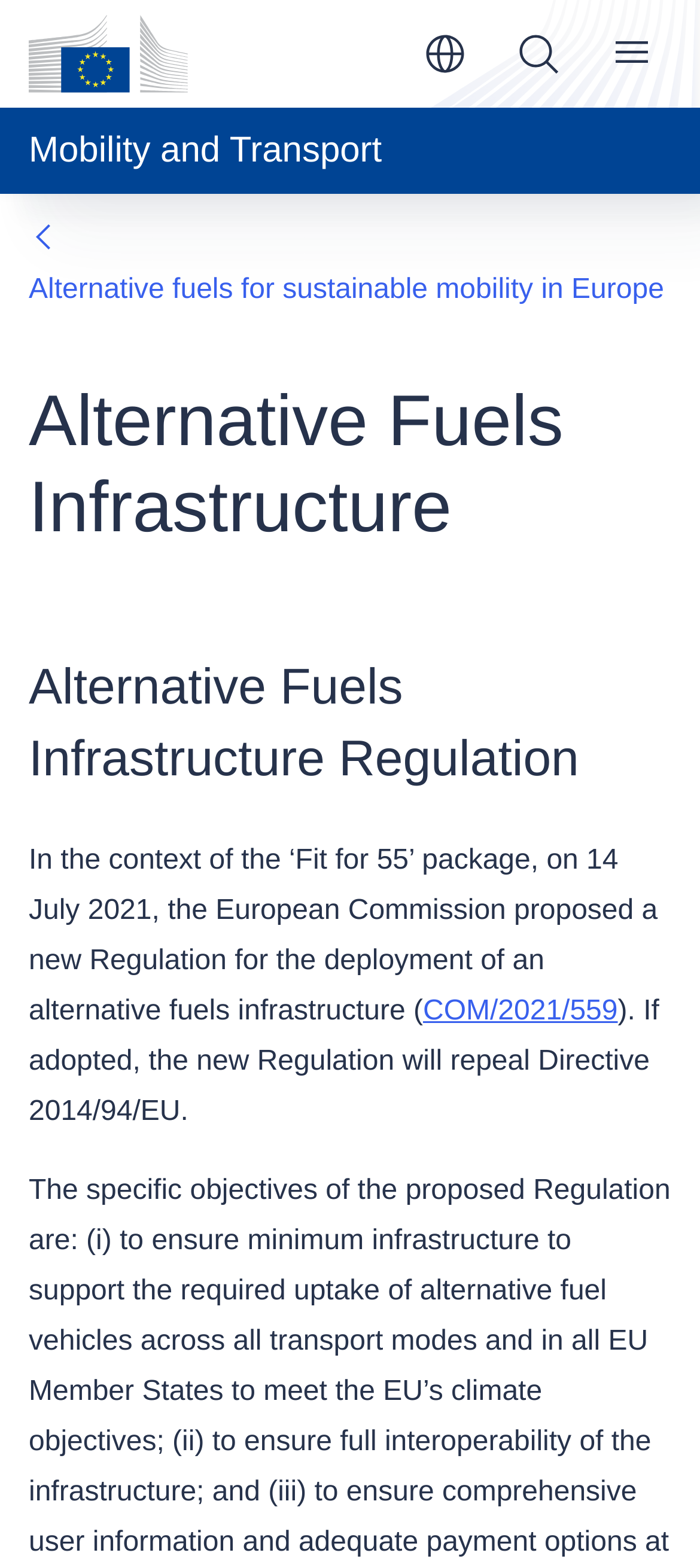What will the new regulation repeal?
Please provide a comprehensive answer based on the information in the image.

I determined what the new regulation will repeal by reading the text 'If adopted, the new Regulation will repeal Directive 2014/94/EU.', which states that the new regulation will repeal Directive 2014/94/EU.